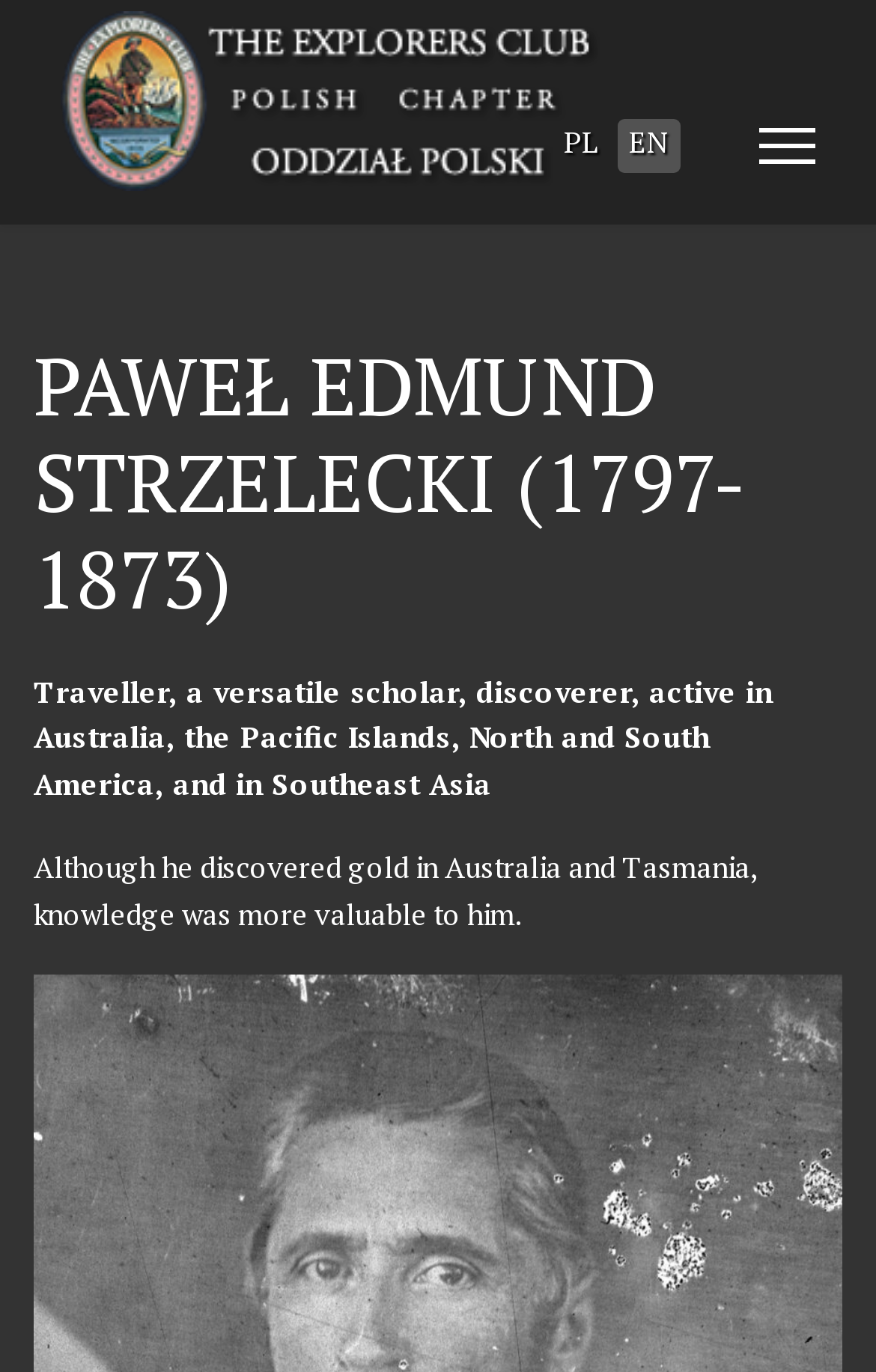Using the provided element description: "parent_node: PL EN aria-label="Menu" title="Menu"", identify the bounding box coordinates. The coordinates should be four floats between 0 and 1 in the order [left, top, right, bottom].

[0.867, 0.082, 0.931, 0.131]